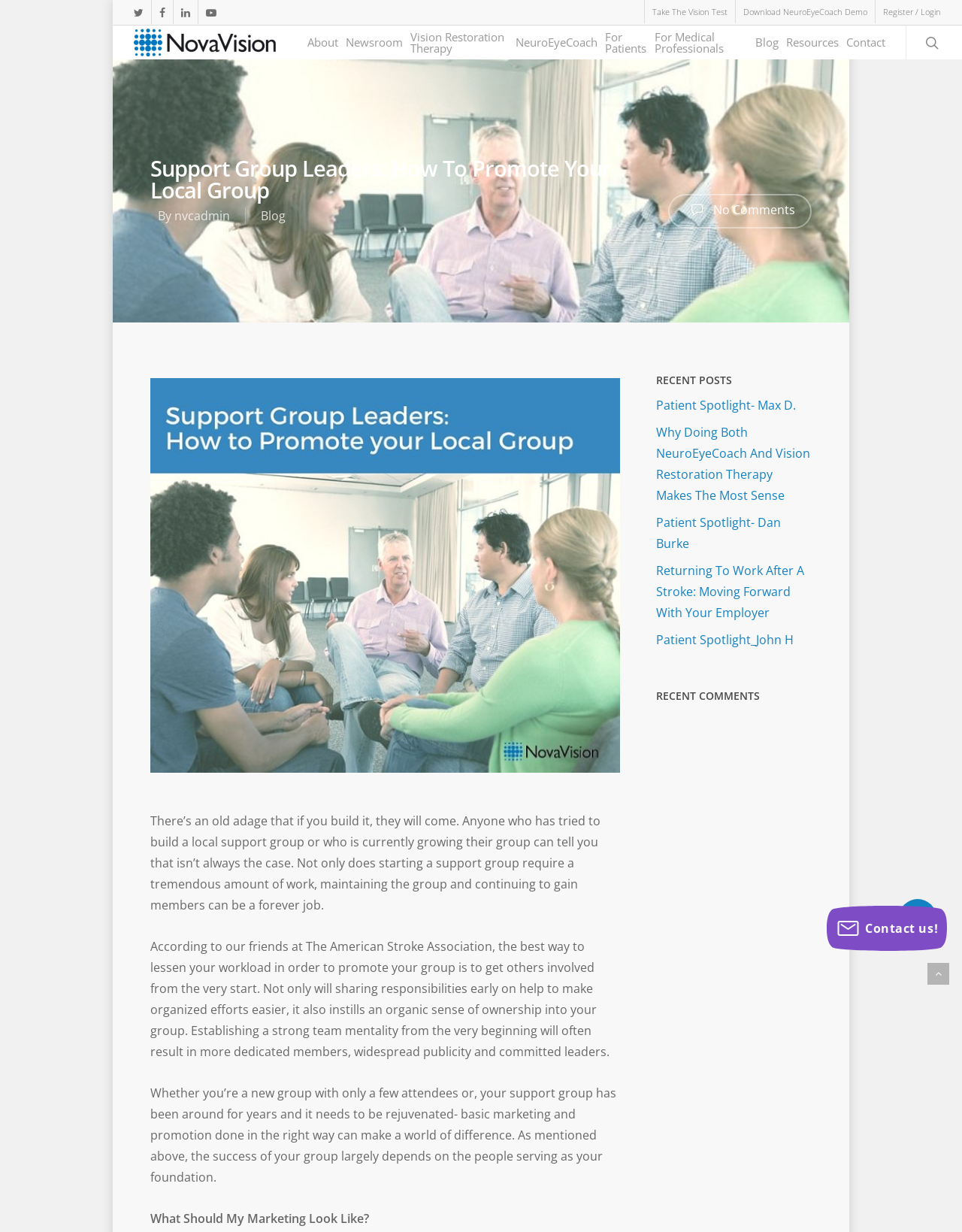Identify the bounding box coordinates of the section that should be clicked to achieve the task described: "Click the 'Download NeuroEyeCoach Demo' link".

[0.764, 0.0, 0.909, 0.019]